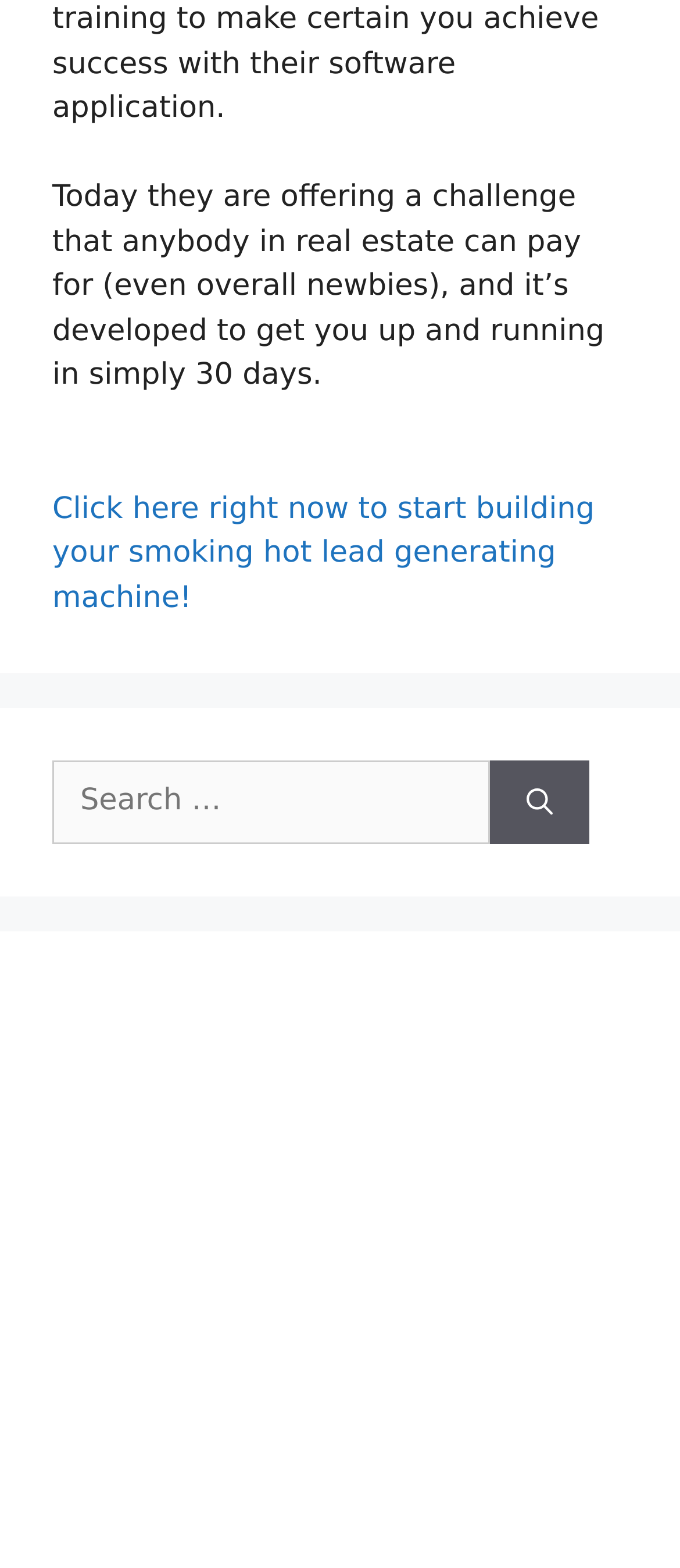What is the text of the link at the bottom?
Please use the visual content to give a single word or phrase answer.

Best Lead Generation Tool